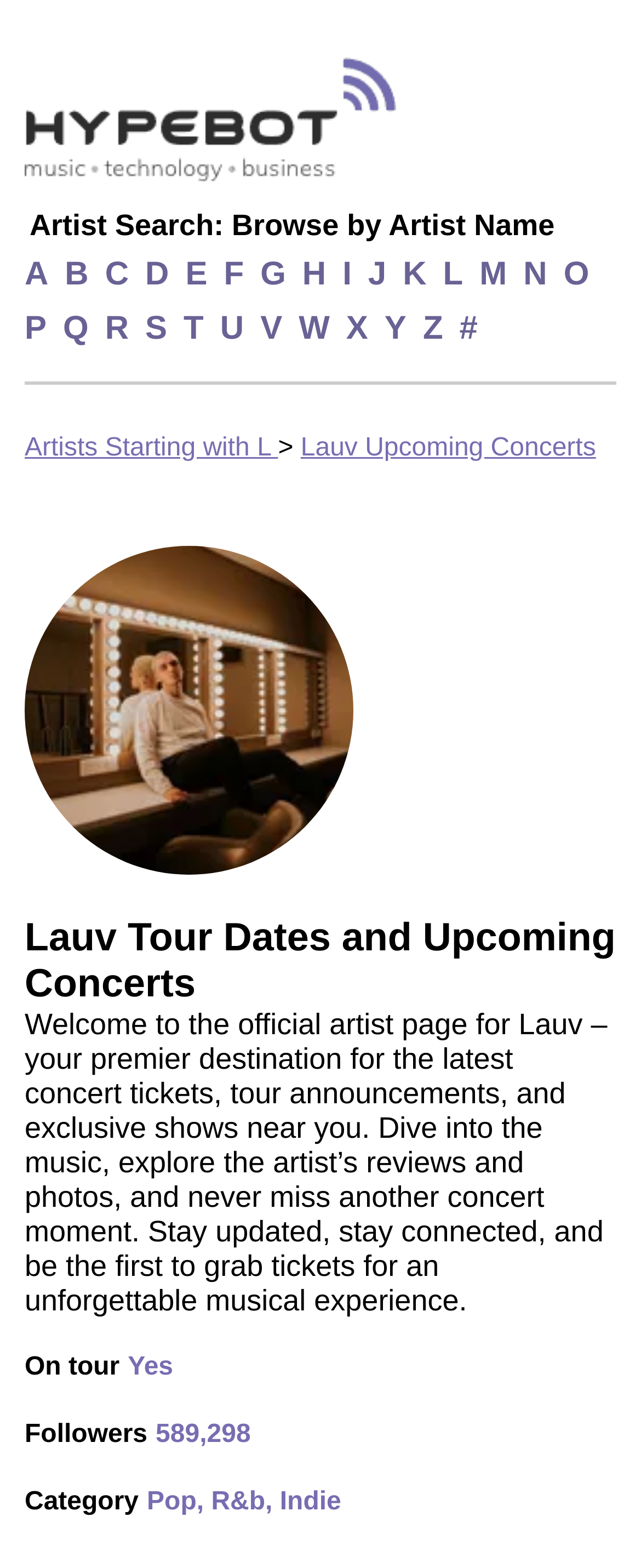Examine the image carefully and respond to the question with a detailed answer: 
What is the category of music associated with Lauv?

I found the answer by looking at the StaticText element that says 'Category' and its corresponding value 'Pop, R&B, Indie', which indicates the music category associated with Lauv.